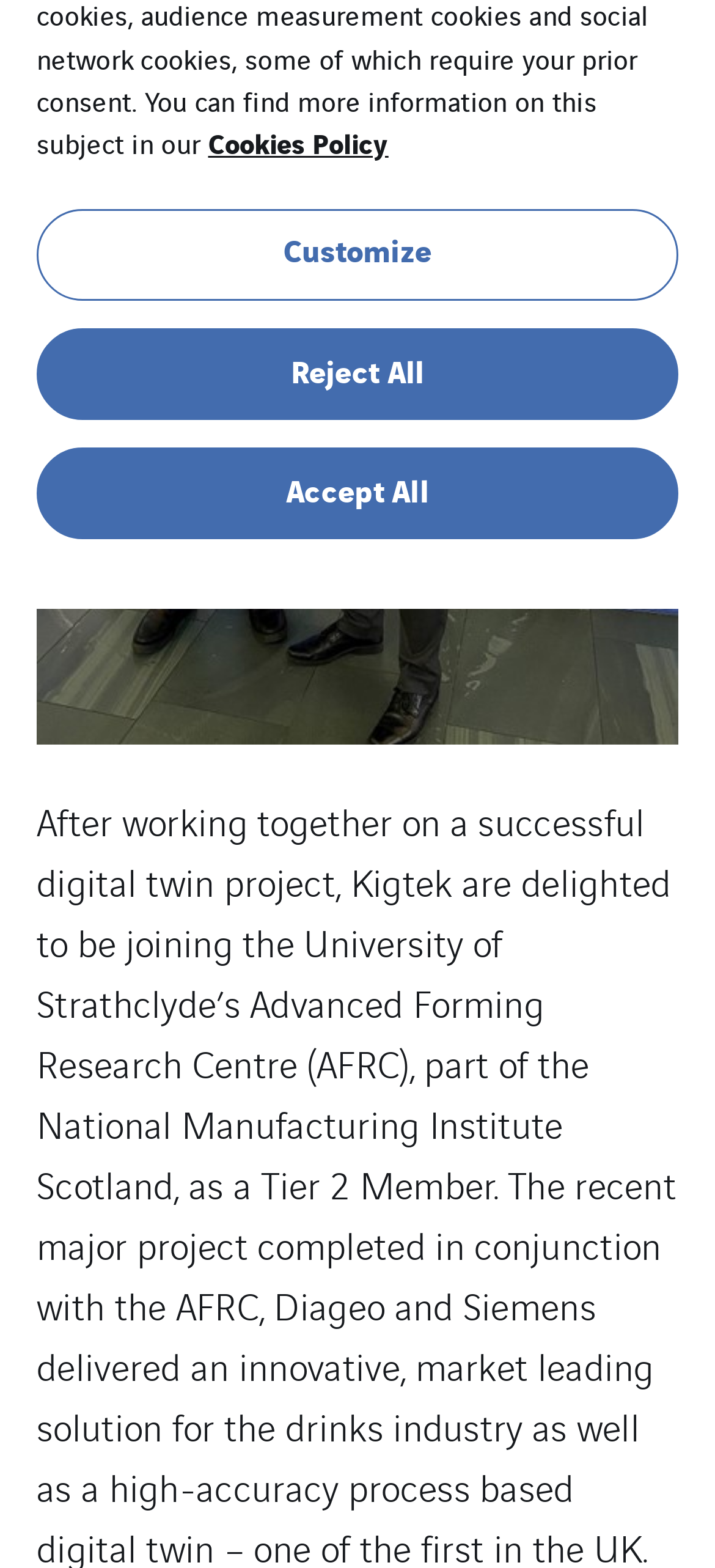Find and provide the bounding box coordinates for the UI element described here: "Reject All". The coordinates should be given as four float numbers between 0 and 1: [left, top, right, bottom].

[0.051, 0.209, 0.949, 0.267]